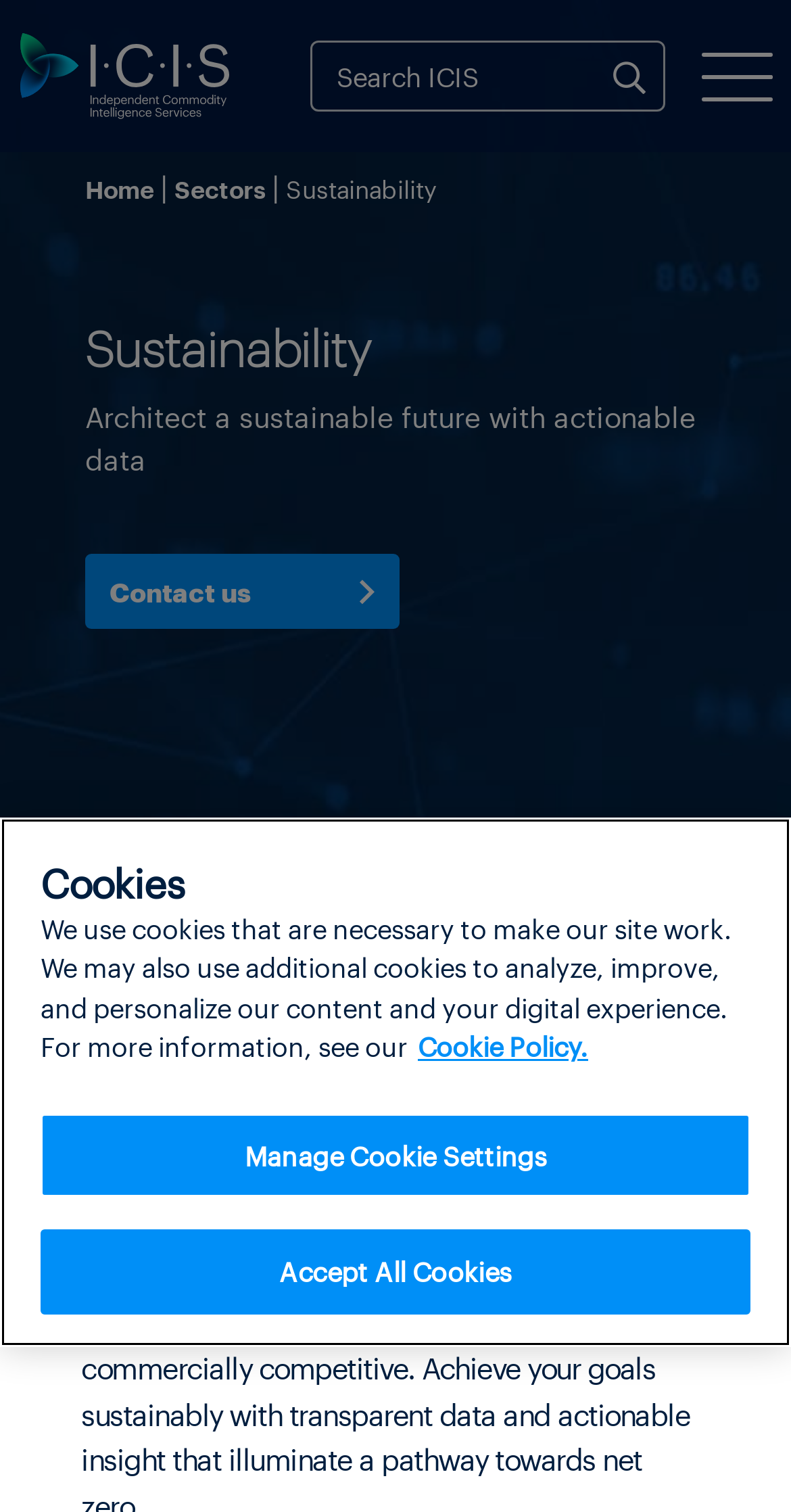What is the purpose of the search bar?
Using the details from the image, give an elaborate explanation to answer the question.

The search bar is located near the top of the webpage, and it has a placeholder text that says 'Search ICIS'. This suggests that the purpose of the search bar is to allow users to search for content within the ICIS website.